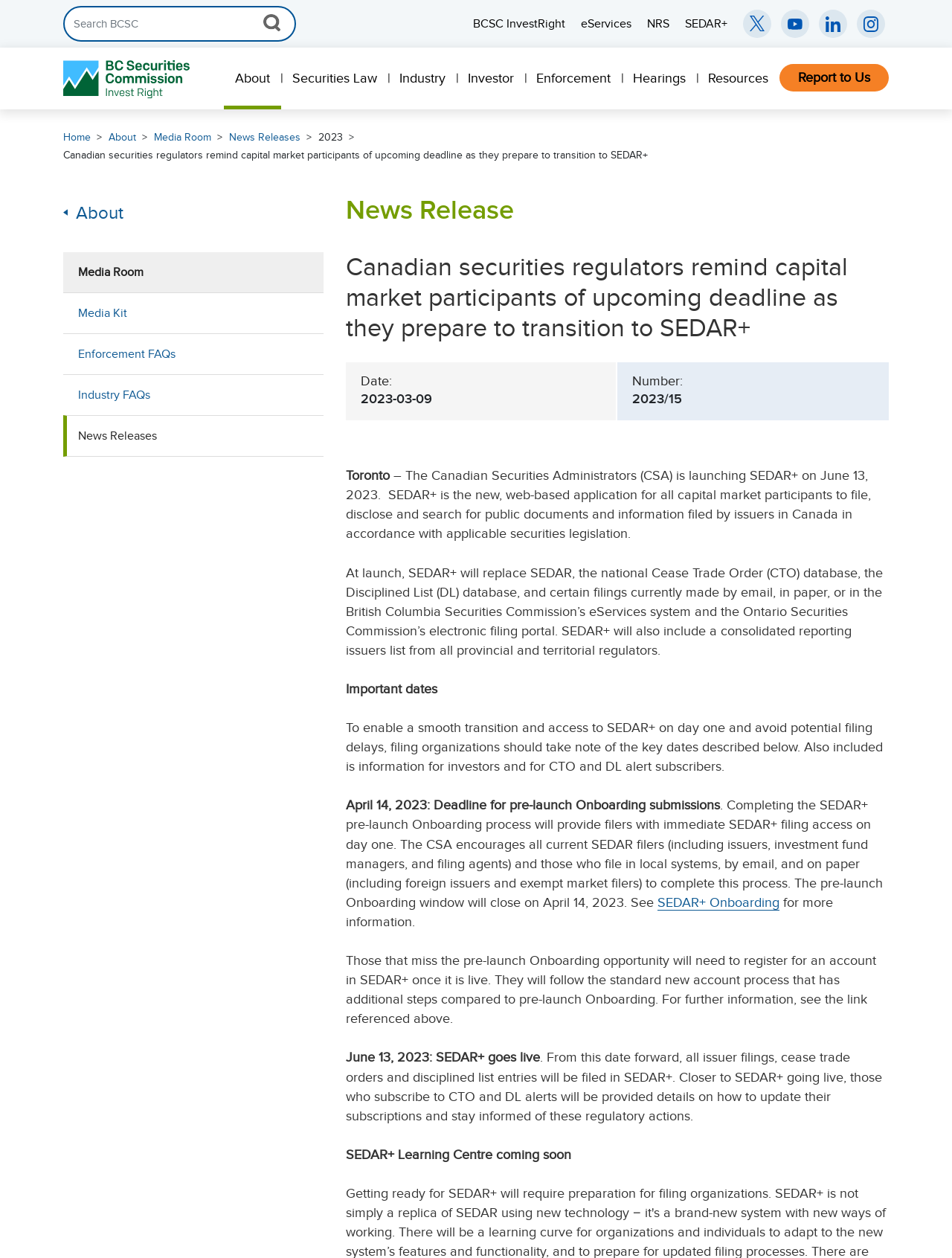Please determine the bounding box coordinates, formatted as (top-left x, top-left y, bottom-right x, bottom-right y), with all values as floating point numbers between 0 and 1. Identify the bounding box of the region described as: aria-label="Search" placeholder="Search BCSC"

[0.066, 0.005, 0.311, 0.033]